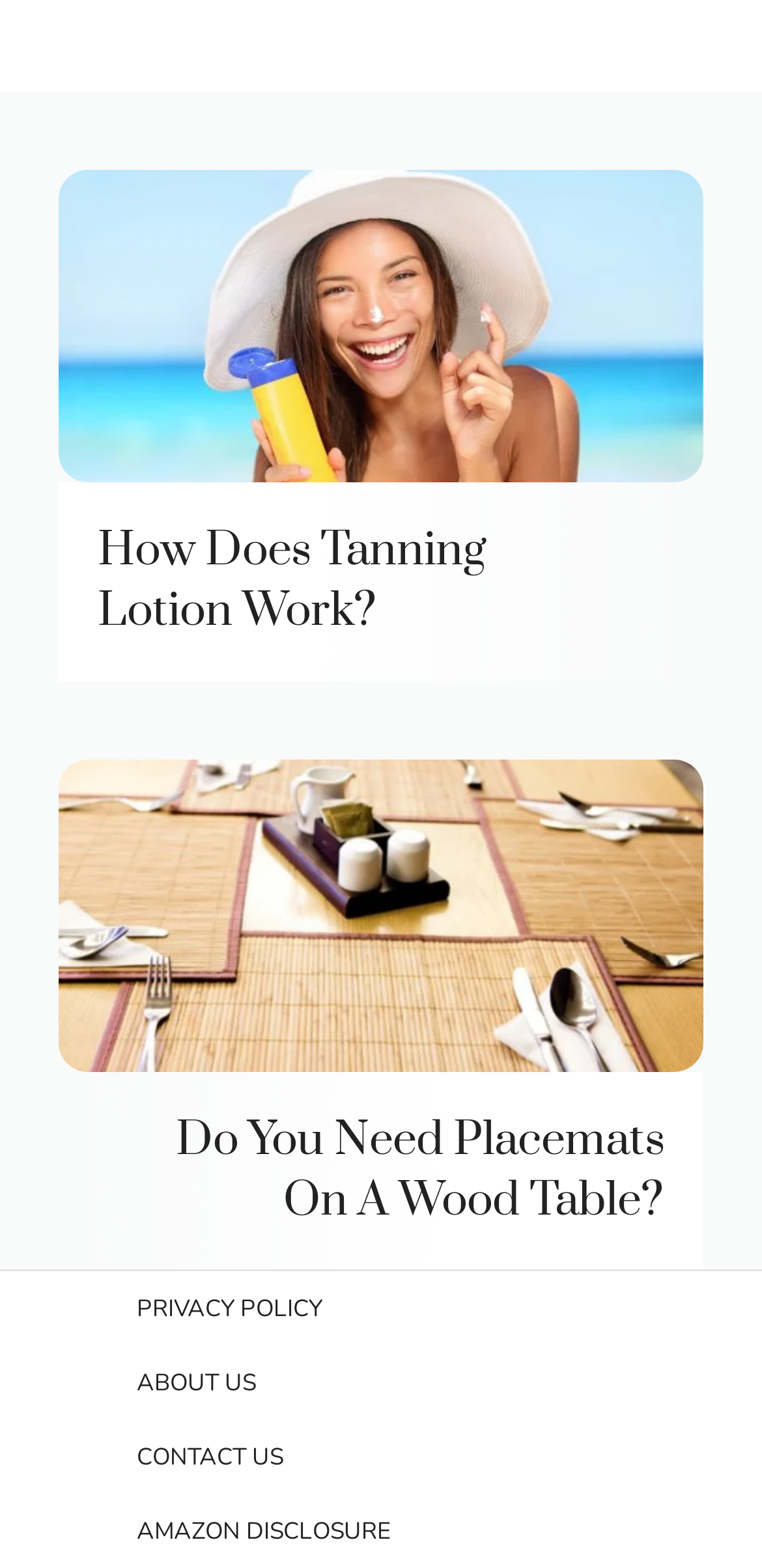Please analyze the image and provide a thorough answer to the question:
What is the purpose of the webpage?

The webpage contains headings and links that suggest it provides information on various topics, such as tanning lotion and placemats on a wood table, indicating that the purpose of the webpage is to provide information to users.